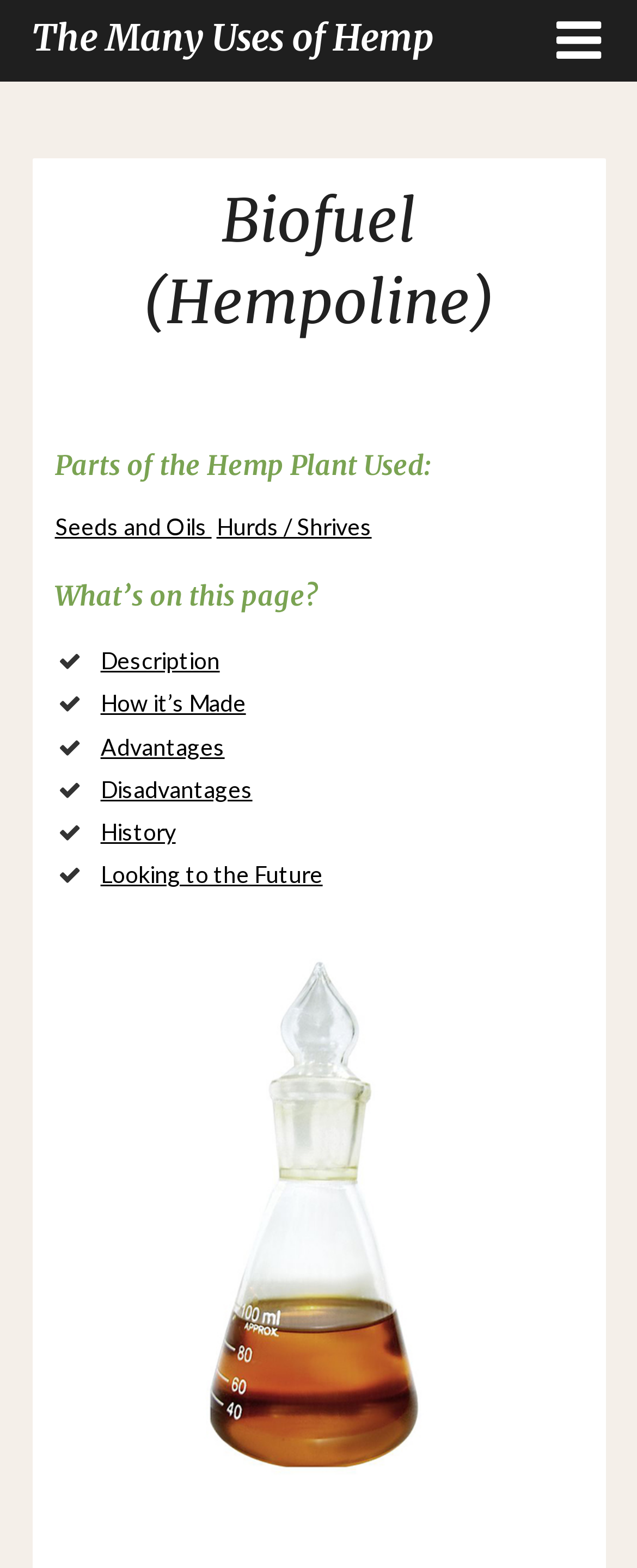Provide a short, one-word or phrase answer to the question below:
What is the first link in the 'What’s on this page?' section?

Description